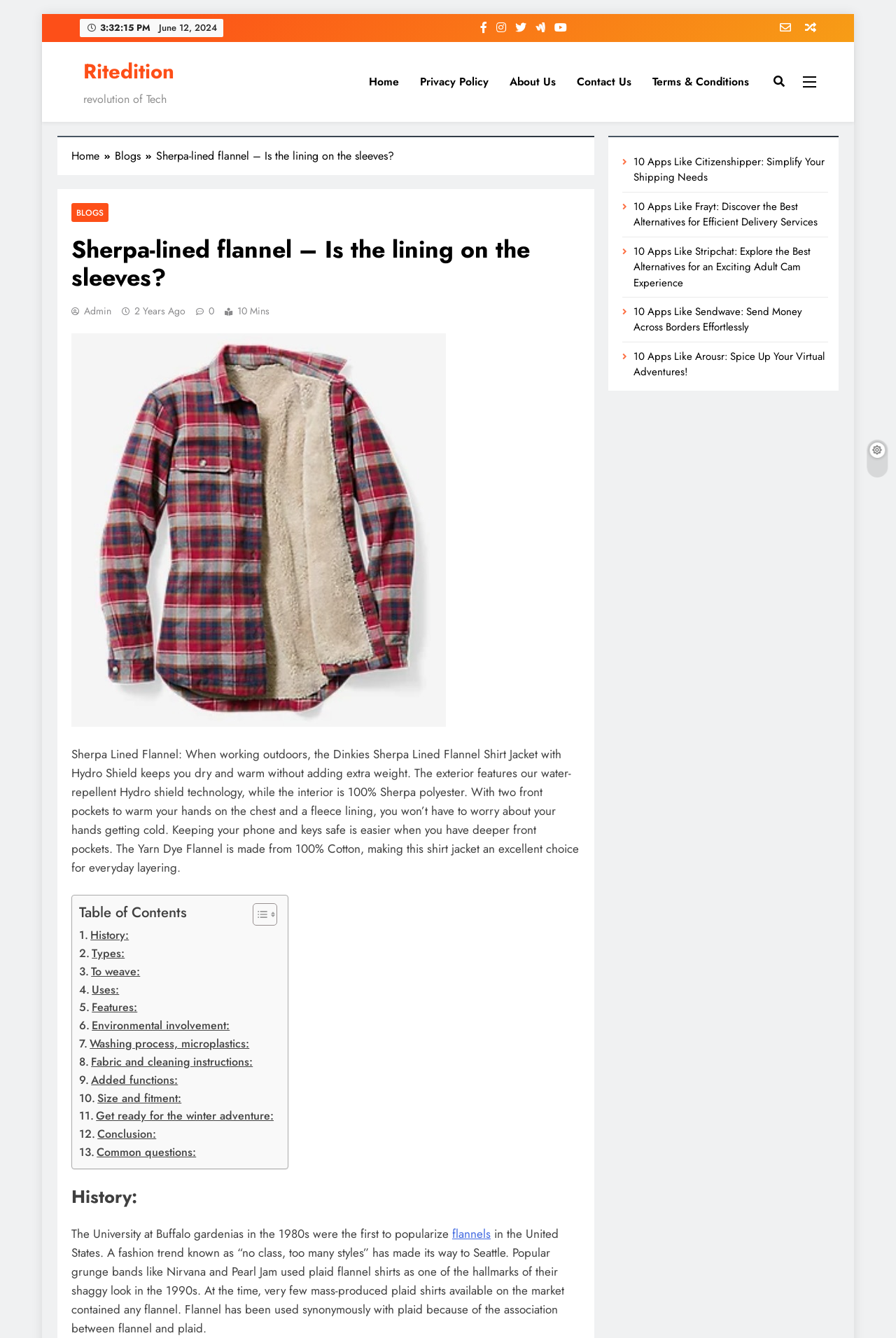Determine the bounding box coordinates of the clickable region to execute the instruction: "Explore the '10 Apps Like Citizenshipper' article". The coordinates should be four float numbers between 0 and 1, denoted as [left, top, right, bottom].

[0.707, 0.115, 0.92, 0.138]